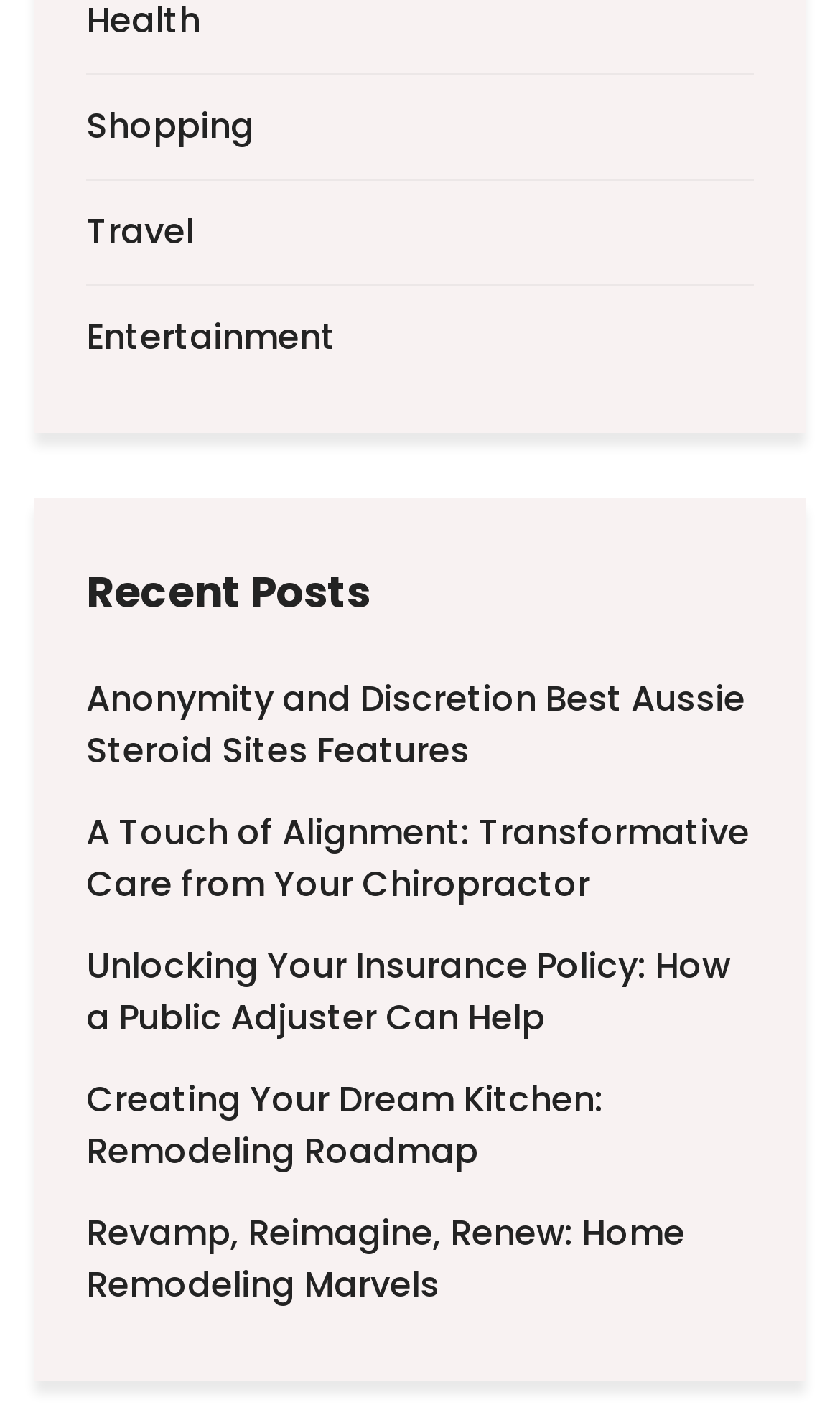Kindly determine the bounding box coordinates for the clickable area to achieve the given instruction: "Explore Creating Your Dream Kitchen: Remodeling Roadmap".

[0.103, 0.759, 0.897, 0.833]